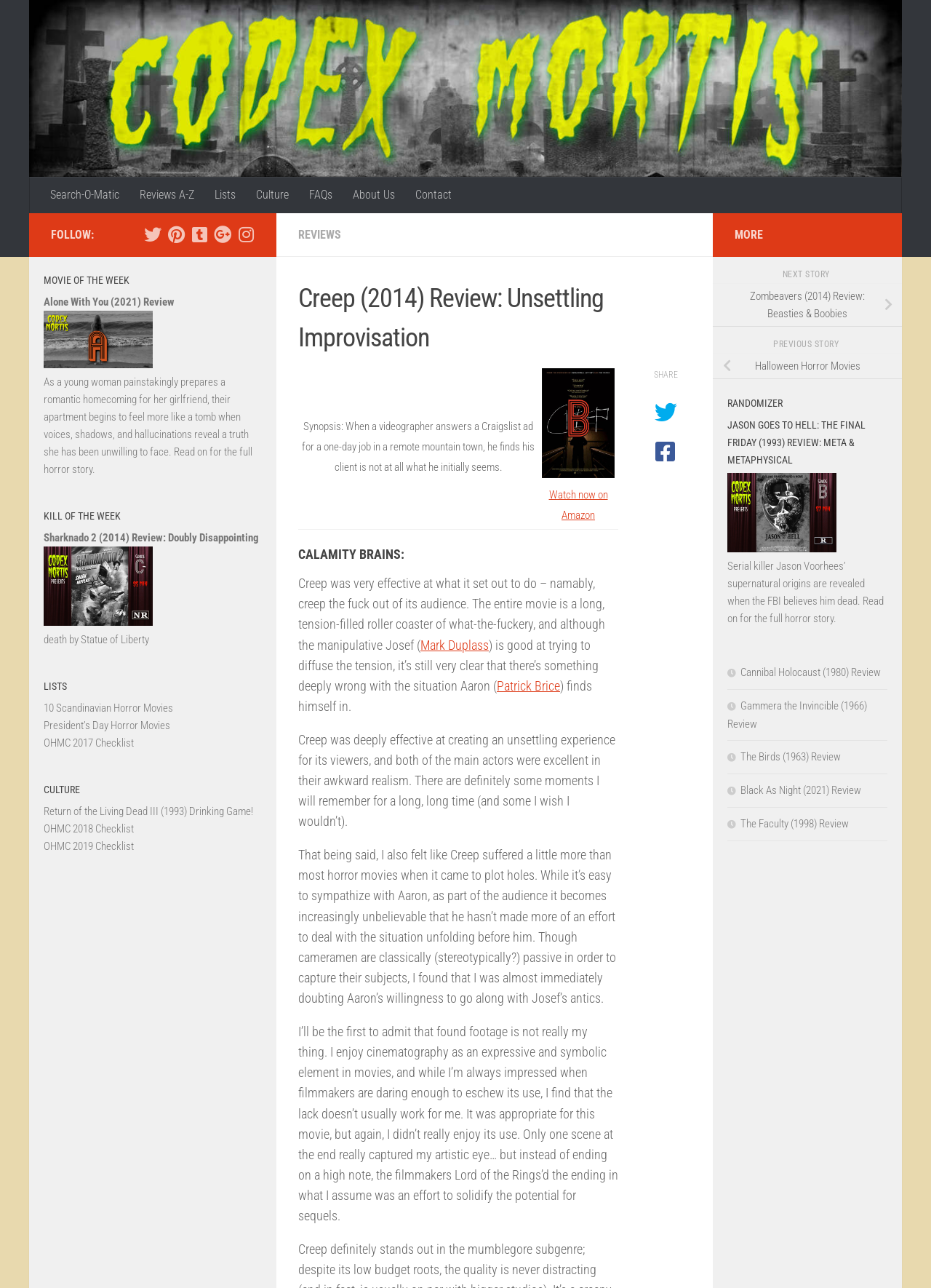Can you find the bounding box coordinates for the element that needs to be clicked to execute this instruction: "Read the 'JASON GOES TO HELL: THE FINAL FRIDAY (1993) REVIEW'"? The coordinates should be given as four float numbers between 0 and 1, i.e., [left, top, right, bottom].

[0.781, 0.323, 0.953, 0.364]